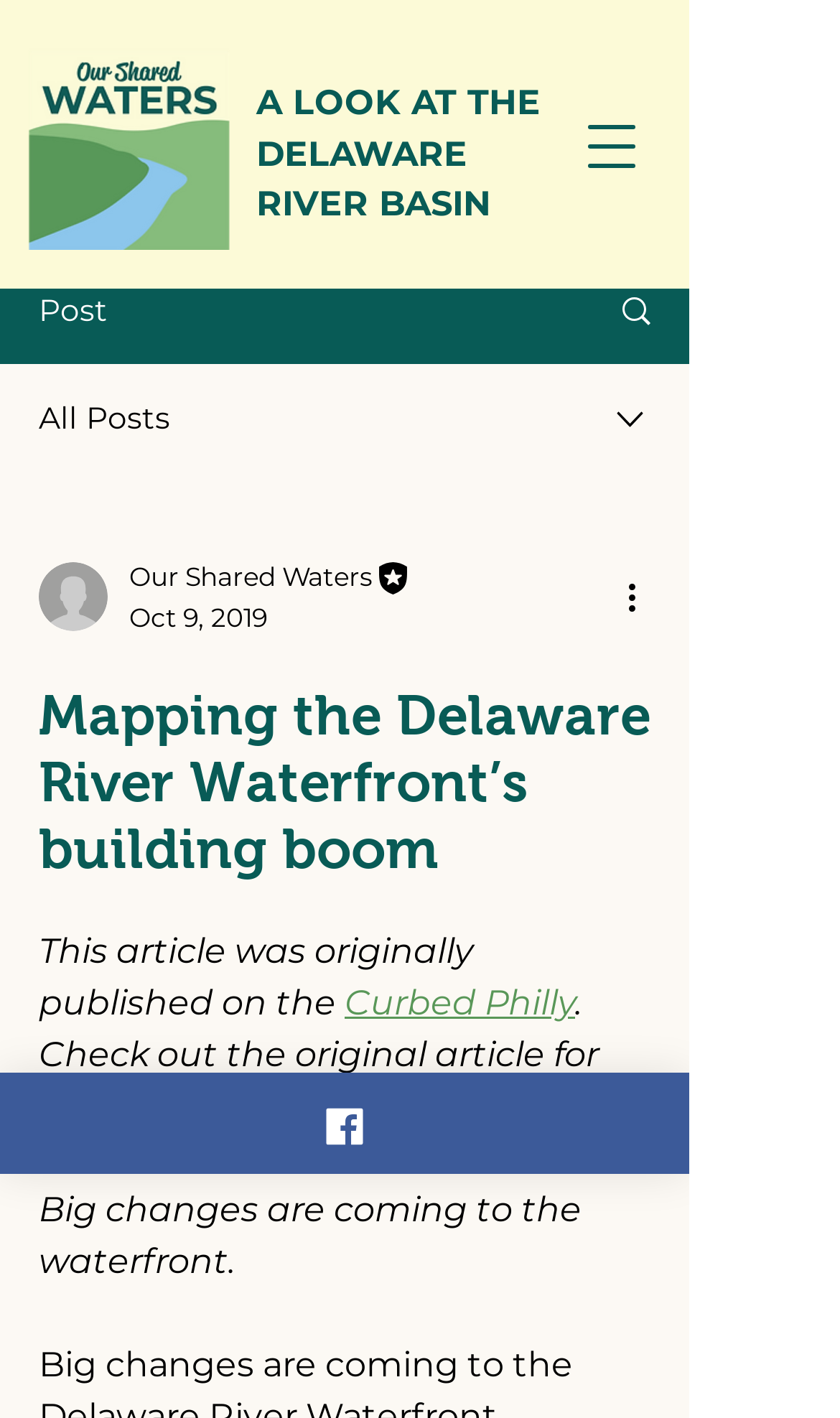Extract the bounding box of the UI element described as: "Search".

[0.695, 0.182, 0.818, 0.255]